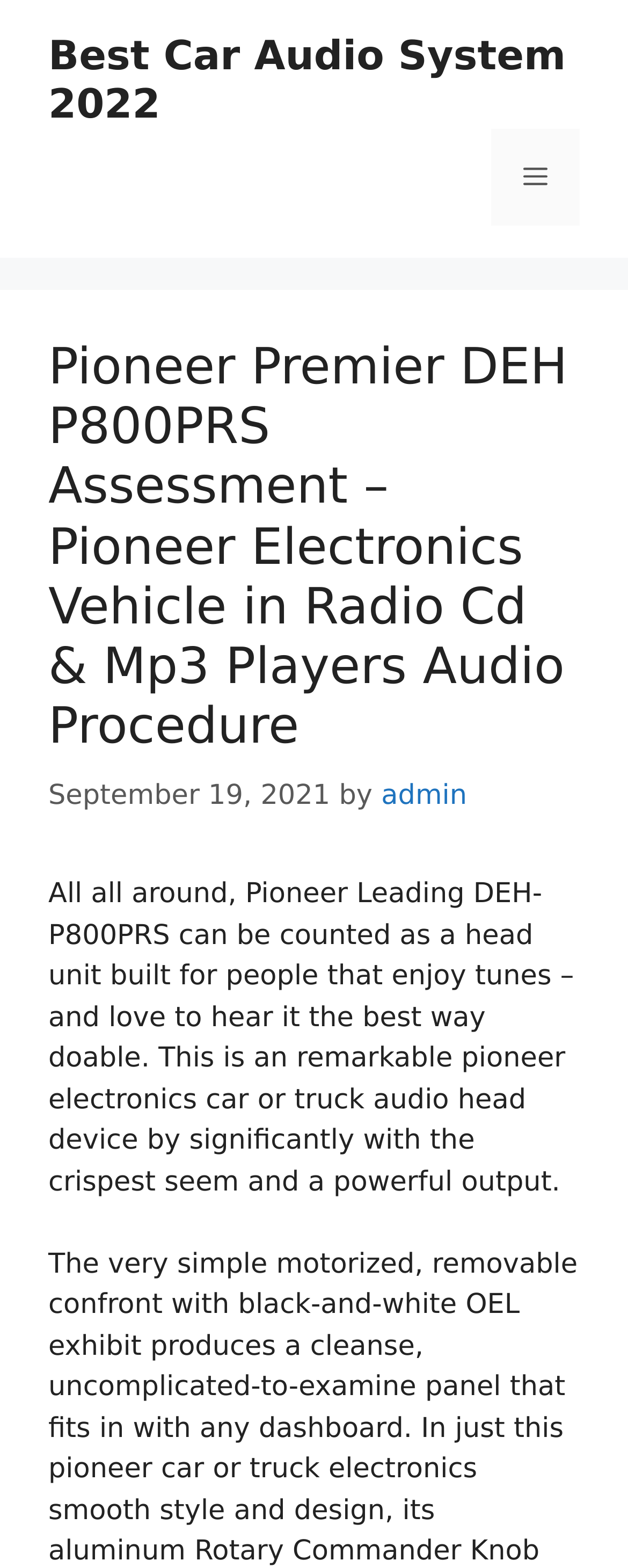Determine the bounding box coordinates for the HTML element mentioned in the following description: "admin". The coordinates should be a list of four floats ranging from 0 to 1, represented as [left, top, right, bottom].

[0.607, 0.497, 0.744, 0.518]